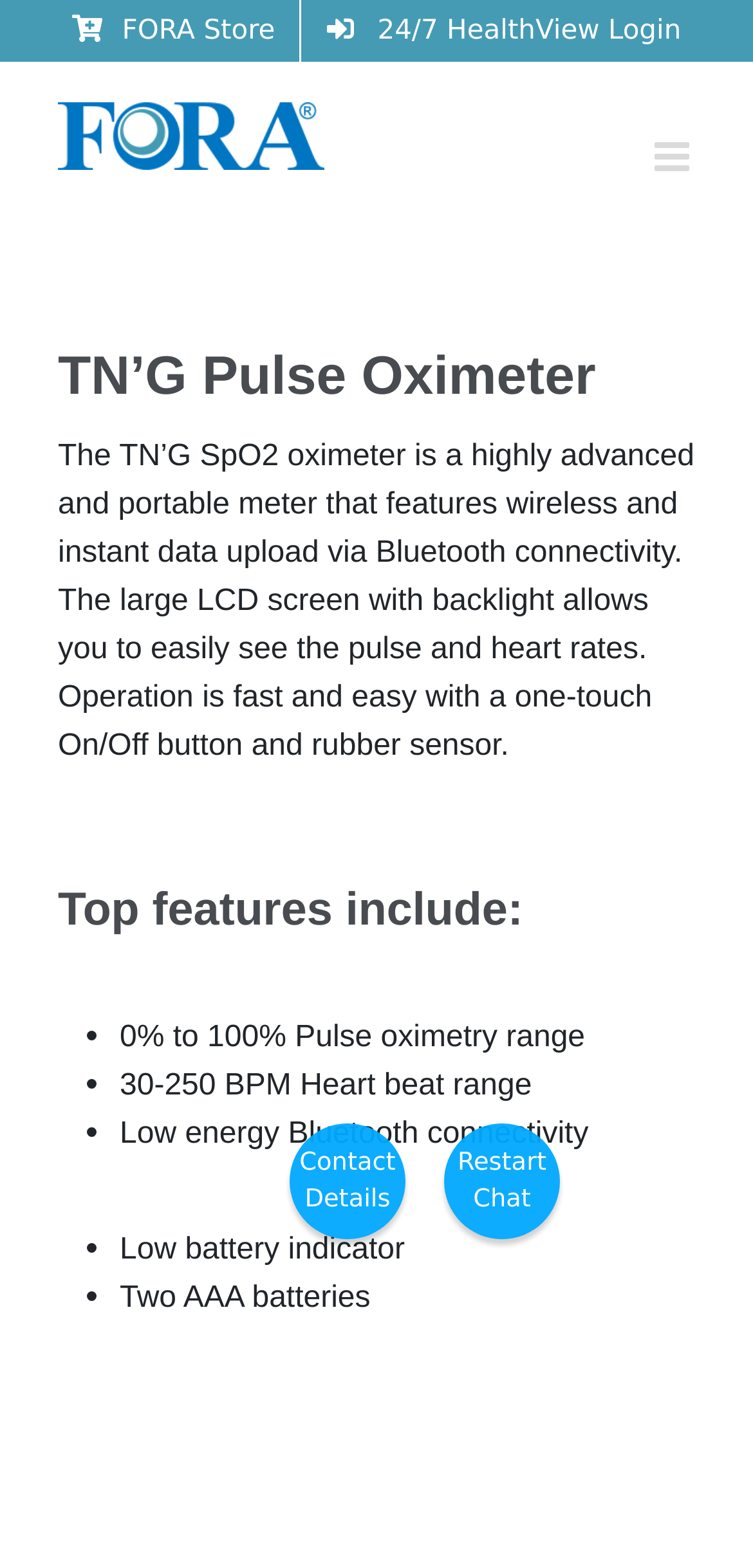Carefully examine the image and provide an in-depth answer to the question: How many batteries are required?

The number and type of batteries required can be found in the list of top features, which is 'Two AAA batteries'.